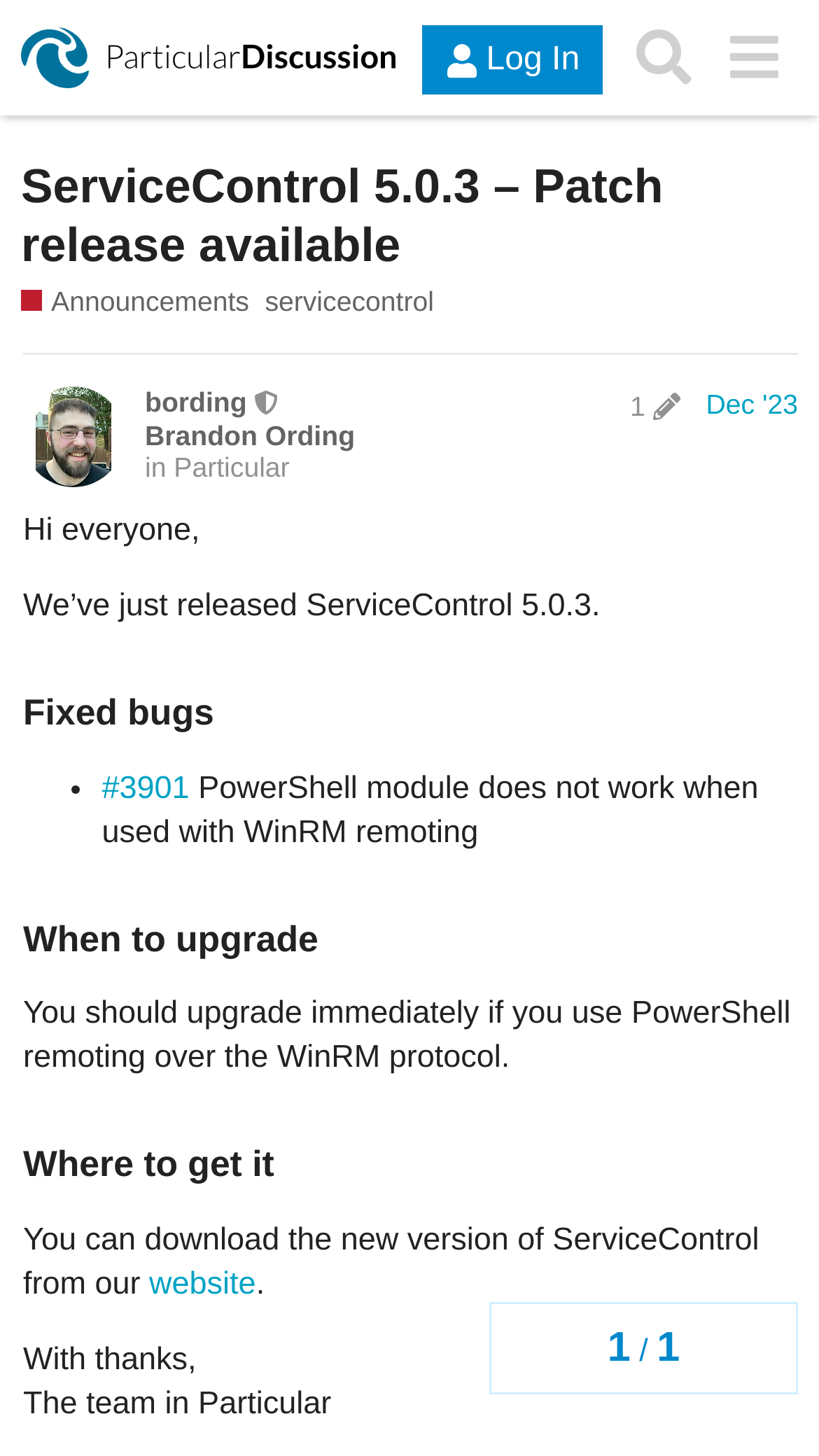What is the purpose of the 'Log In' button?
Based on the image, answer the question in a detailed manner.

The 'Log In' button is located at the top right corner of the webpage, suggesting that it is used to authenticate users and grant access to restricted areas of the website. Its purpose is to allow users to log in to the website.